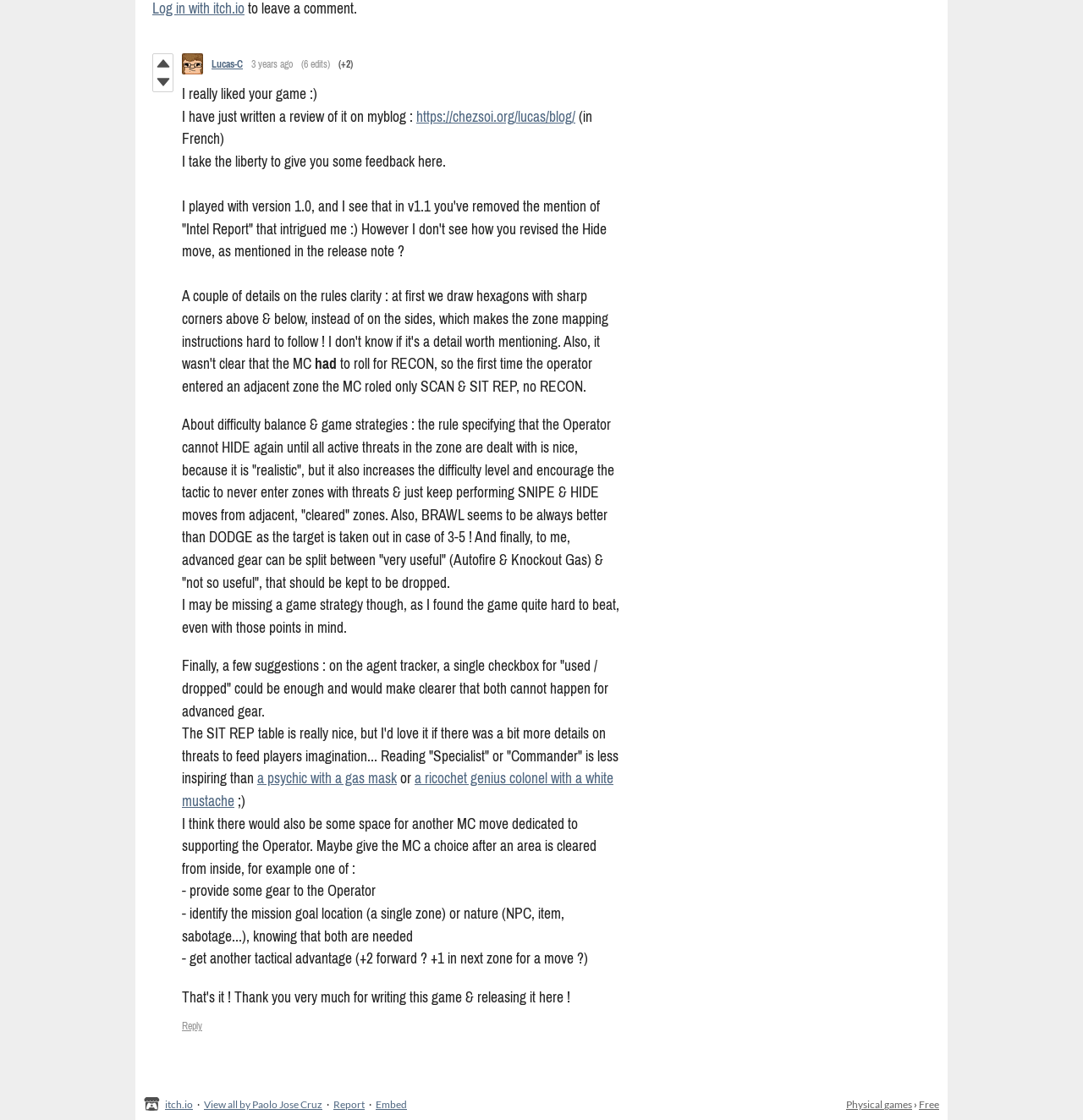Please locate the bounding box coordinates of the element that needs to be clicked to achieve the following instruction: "Visit the itch.io website". The coordinates should be four float numbers between 0 and 1, i.e., [left, top, right, bottom].

[0.152, 0.981, 0.178, 0.992]